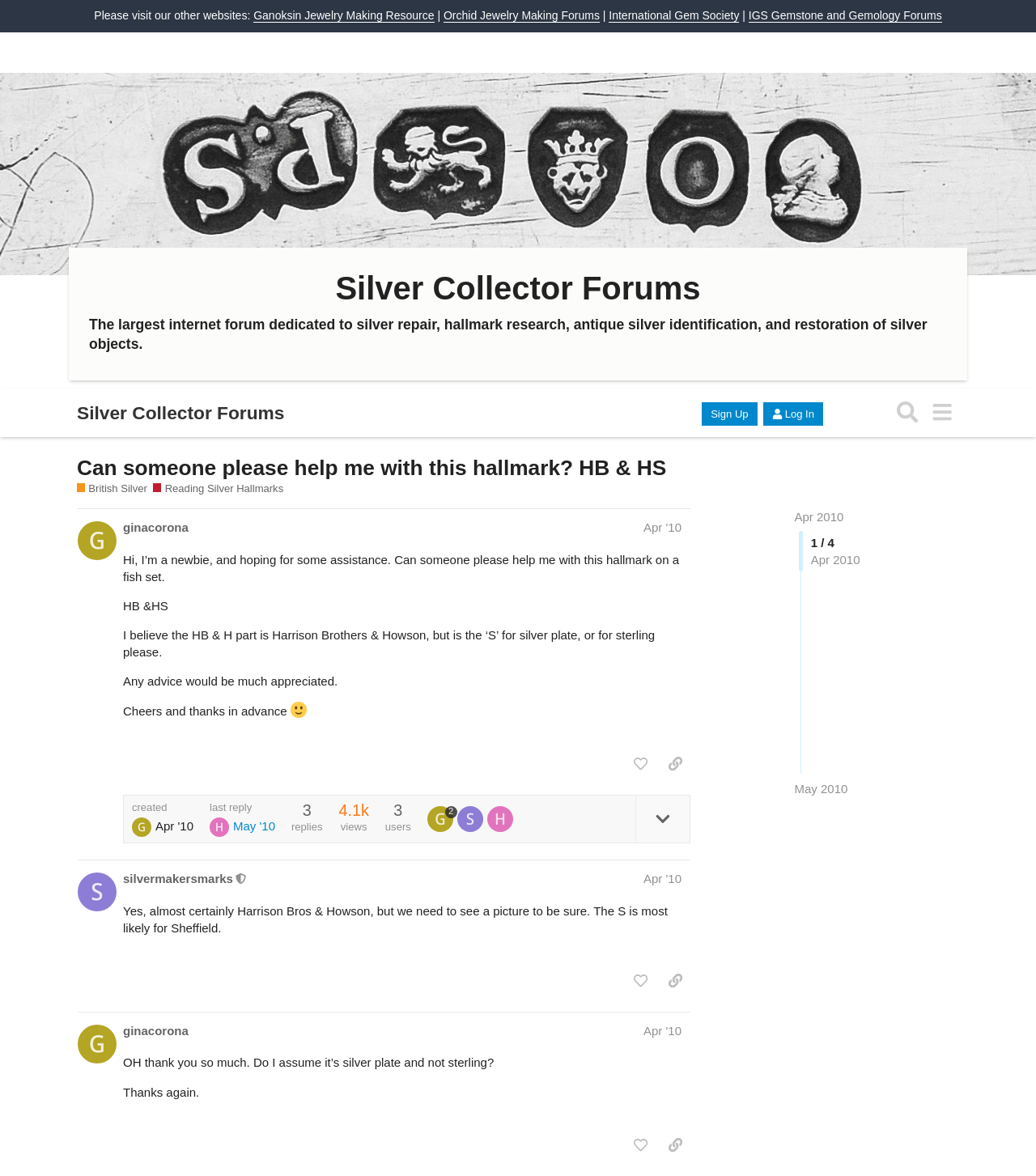Describe in detail what you see on the webpage.

This webpage is a forum discussion on Silver Collector Forums, dedicated to silver repair, hallmark research, antique silver identification, and restoration of silver objects. At the top, there are links to other websites, including Ganoksin Jewelry Making Resource, Orchid Jewelry Making Forums, and International Gem Society. 

Below these links, there is a heading that reads "Silver Collector Forums" followed by a brief description of the forum. On the right side, there are buttons to sign up, log in, get Android and iOS apps, and a search button.

The main content of the webpage is a discussion thread with three posts. The first post, by user "ginacorona", asks for help identifying a hallmark on a fish set. The post includes a brief description of the hallmark and a request for assistance. Below this post, there are buttons to like the post, copy a link to the post, and expand topic details.

The second post, by user "silvermakersmarks", responds to the initial post and provides some information about the hallmark. This post also includes buttons to like the post and copy a link to the post.

The third post, again by user "ginacorona", is a response to the second post and asks for further clarification about the hallmark. This post also includes buttons to like the post and copy a link to the post.

On the right side of each post, there is information about the user who made the post, including their username, the date and time of the post, and the number of replies and views. There are also images of the users who participated in the discussion.